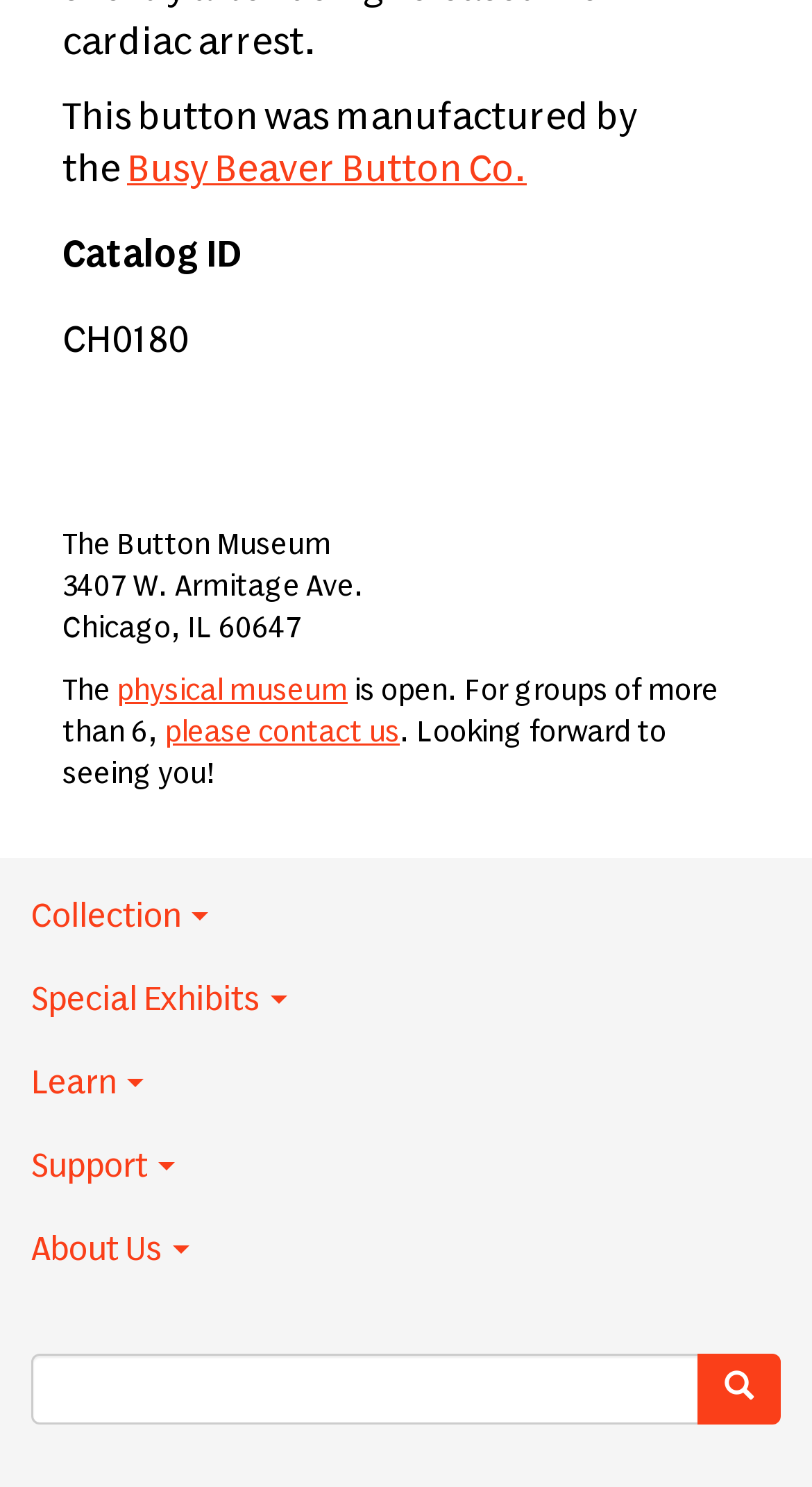What is the catalog ID?
Provide a detailed and extensive answer to the question.

I found the answer by looking at the gridcell element with the text 'CH0180' at coordinates [0.077, 0.212, 0.923, 0.269], which is in the row with the header 'Catalog ID'.